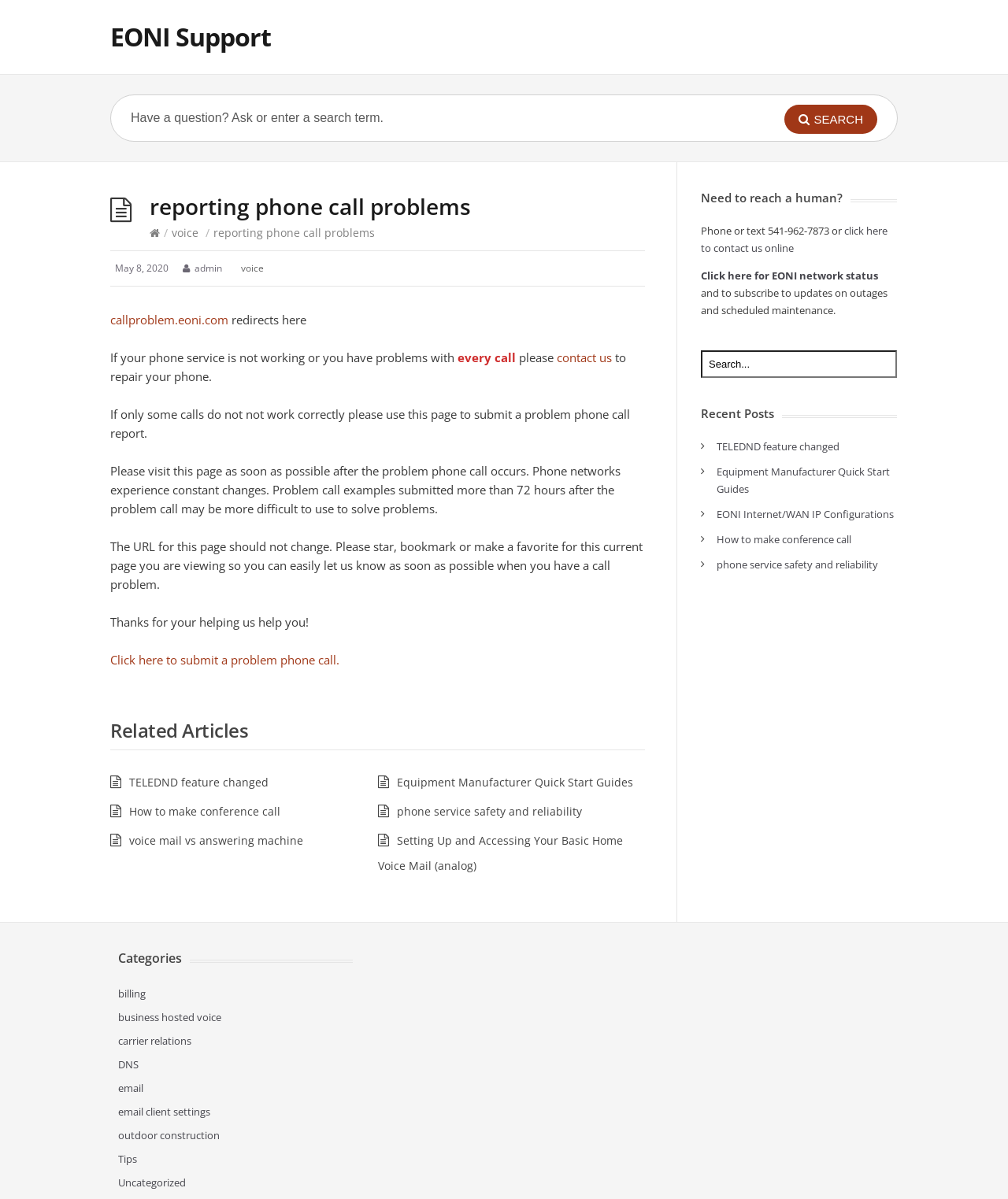Locate the bounding box of the user interface element based on this description: "EONI Internet/WAN IP Configurations".

[0.711, 0.423, 0.887, 0.435]